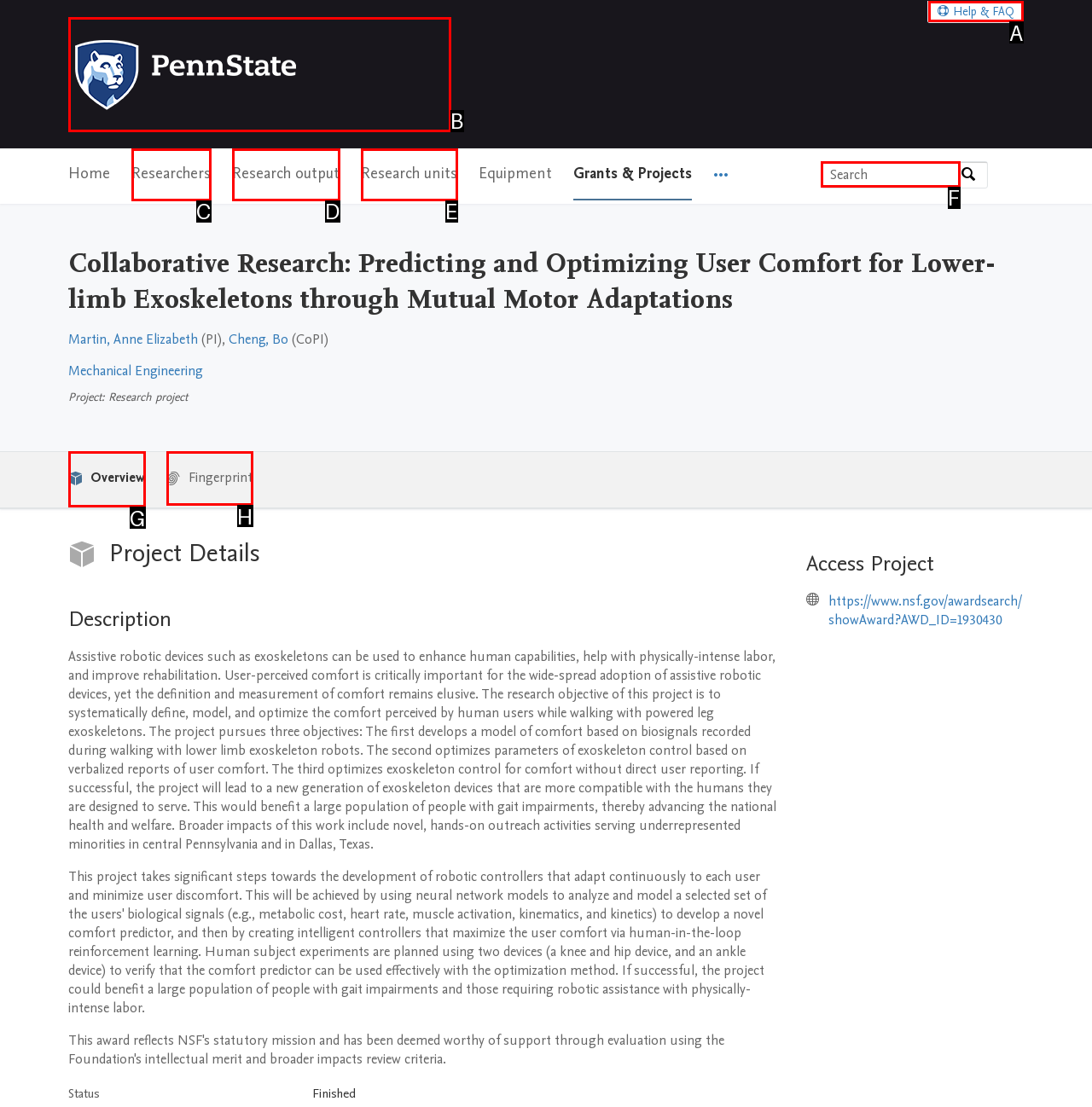Identify the letter of the UI element you need to select to accomplish the task: Search by expertise, name or affiliation.
Respond with the option's letter from the given choices directly.

F